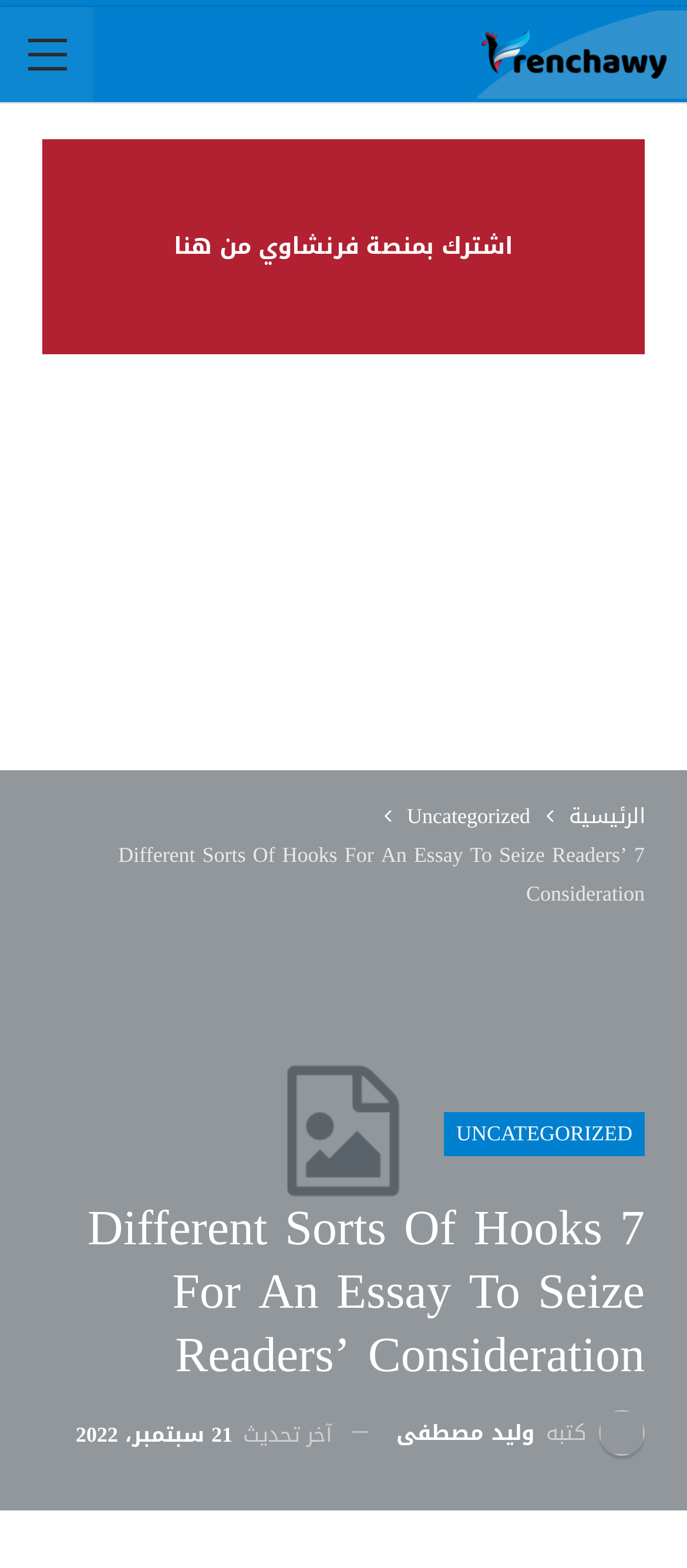Examine the screenshot and answer the question in as much detail as possible: What is the name of the platform?

I found the name of the platform by looking at the link element with the text 'فرنشاوي' which is located at the top of the page, indicating that فرنشاوي is the name of the platform.